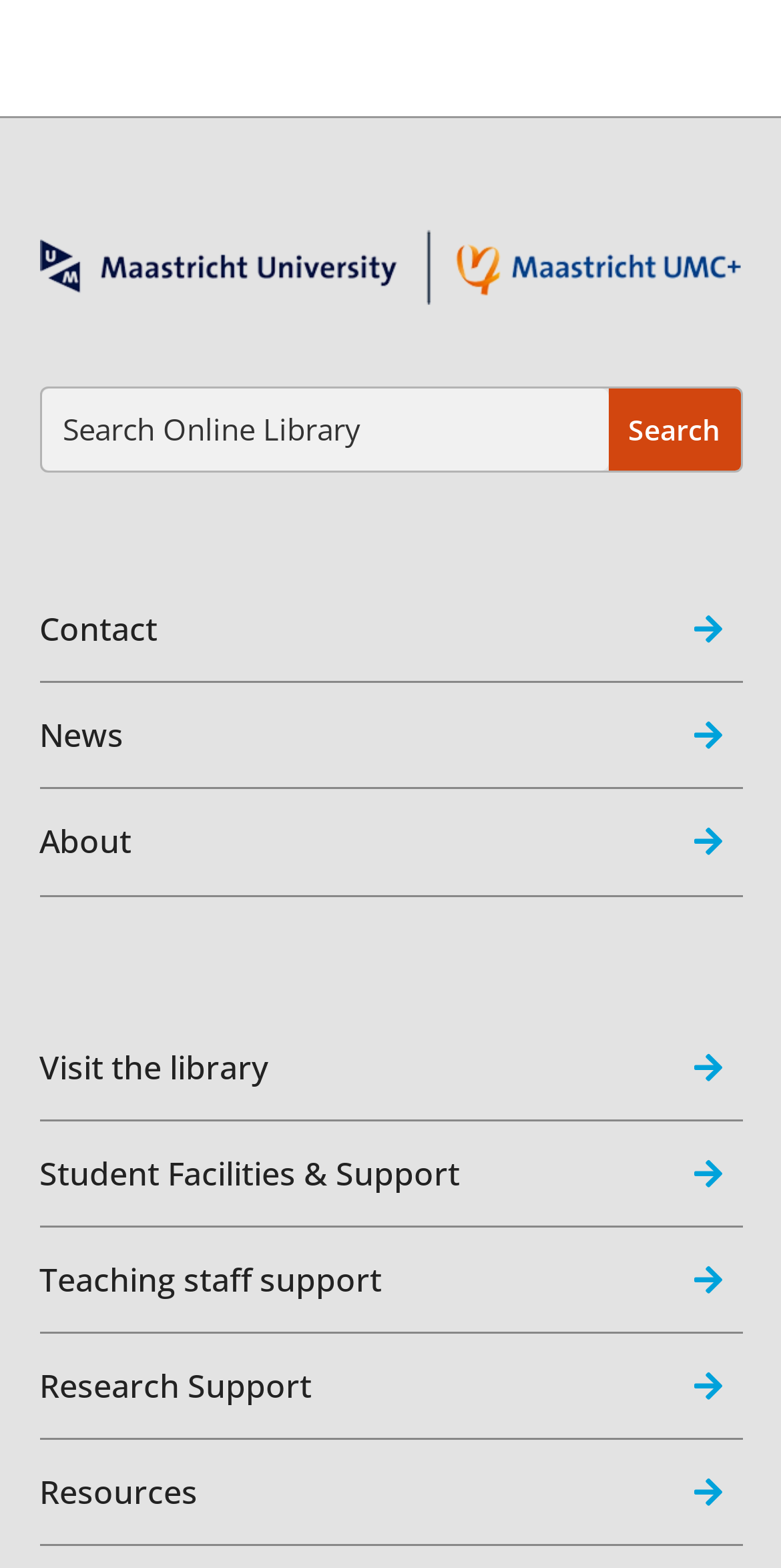Given the element description Student Facilities & Support, specify the bounding box coordinates of the corresponding UI element in the format (top-left x, top-left y, bottom-right x, bottom-right y). All values must be between 0 and 1.

[0.05, 0.731, 0.95, 0.781]